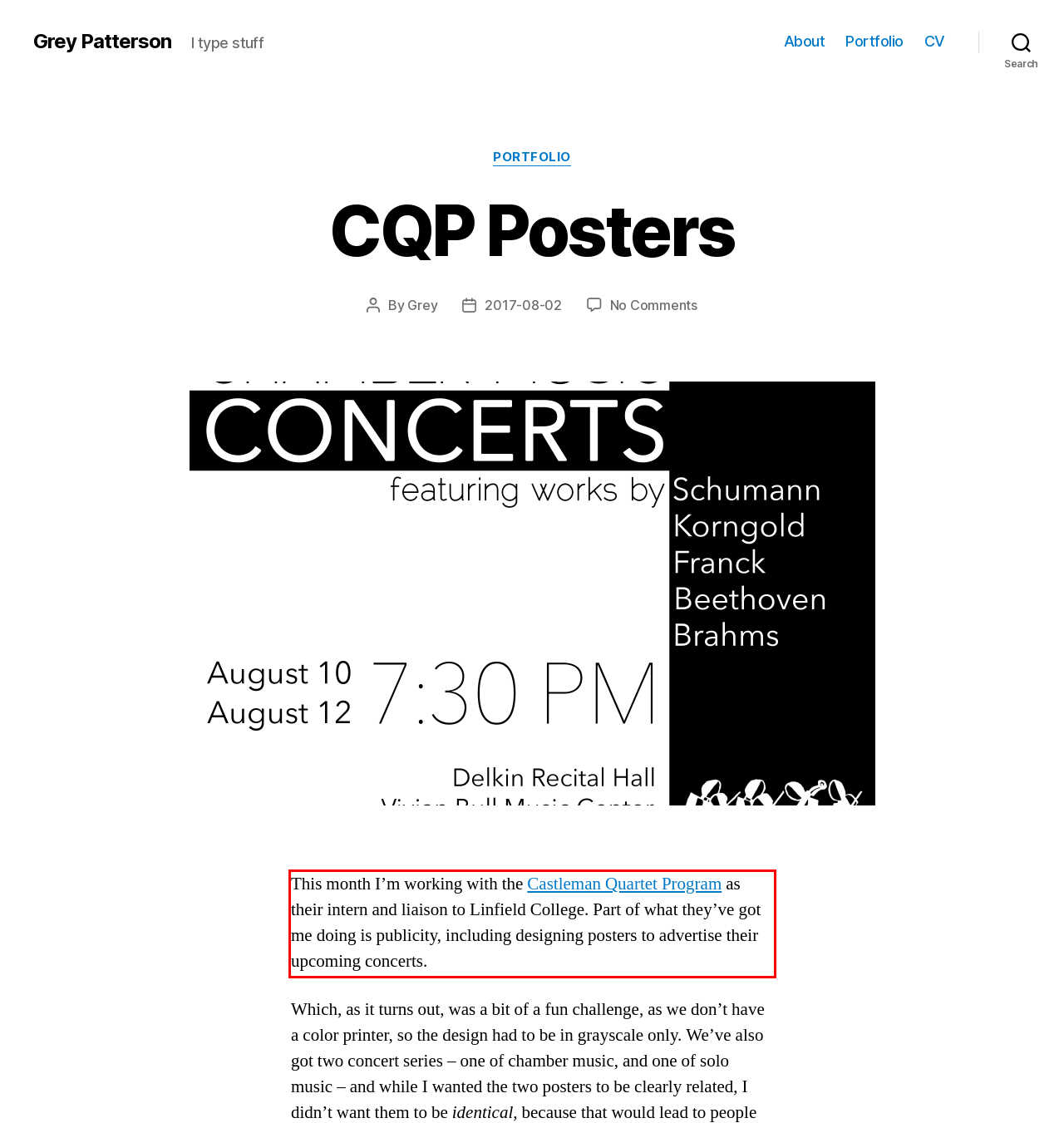Within the screenshot of the webpage, there is a red rectangle. Please recognize and generate the text content inside this red bounding box.

This month I’m working with the Castleman Quartet Program as their intern and liaison to Linfield College. Part of what they’ve got me doing is publicity, including designing posters to advertise their upcoming concerts.